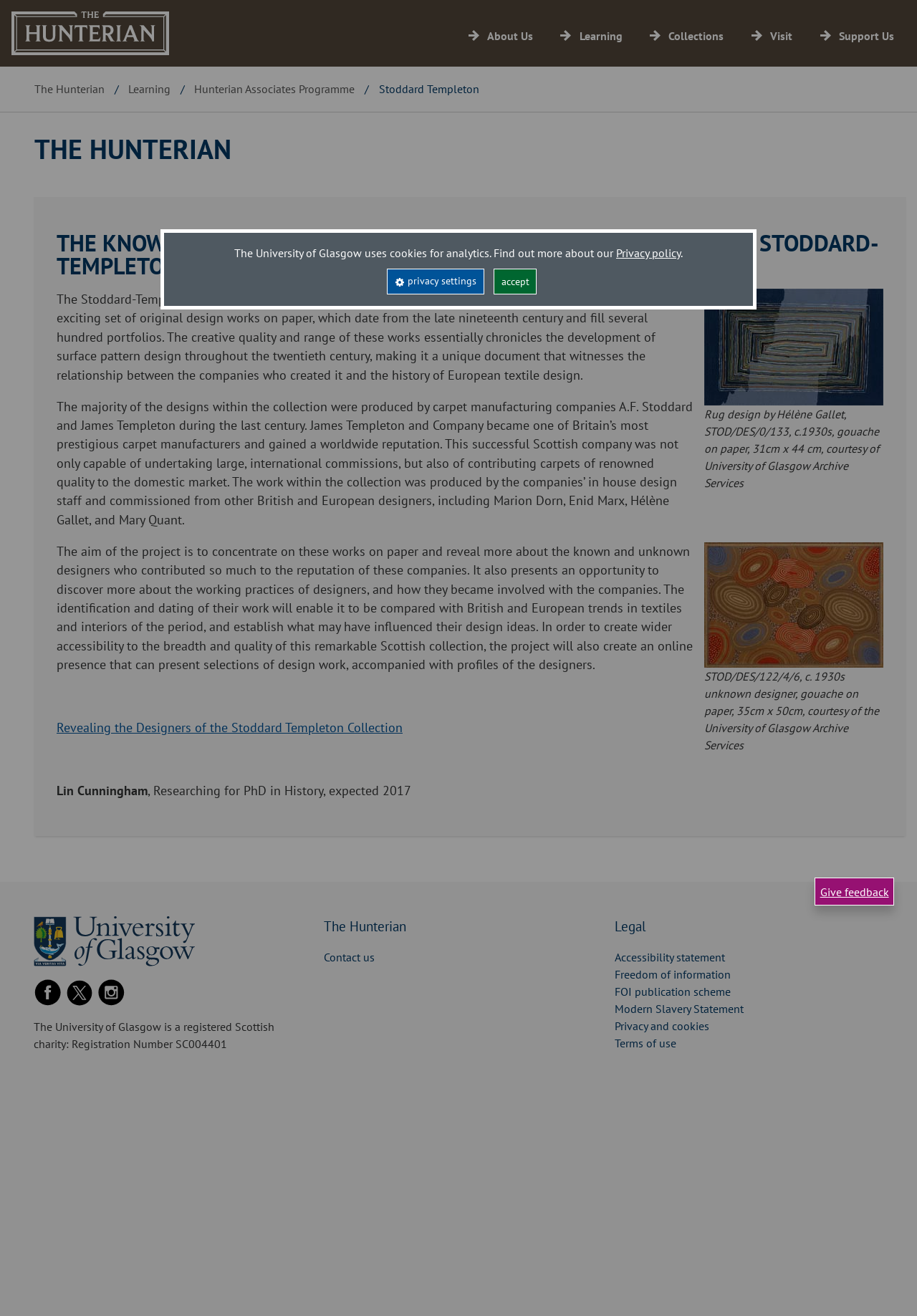Answer briefly with one word or phrase:
What is the title of the current exhibition?

THE KNOWN AND THE UNKNOWN: REVEALING THE DESIGNERS OF THE STODDARD-TEMPLETON COLLECTION